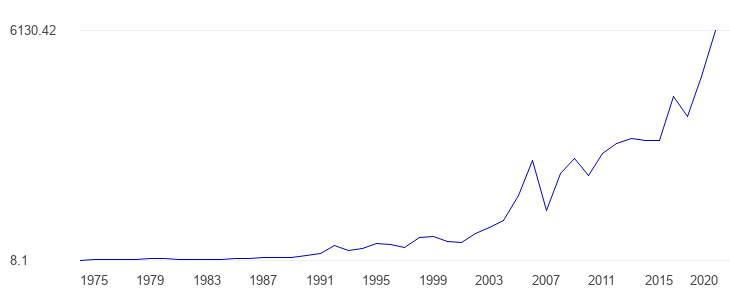What type of events likely influenced the market trends? Using the information from the screenshot, answer with a single word or phrase.

Significant economic events